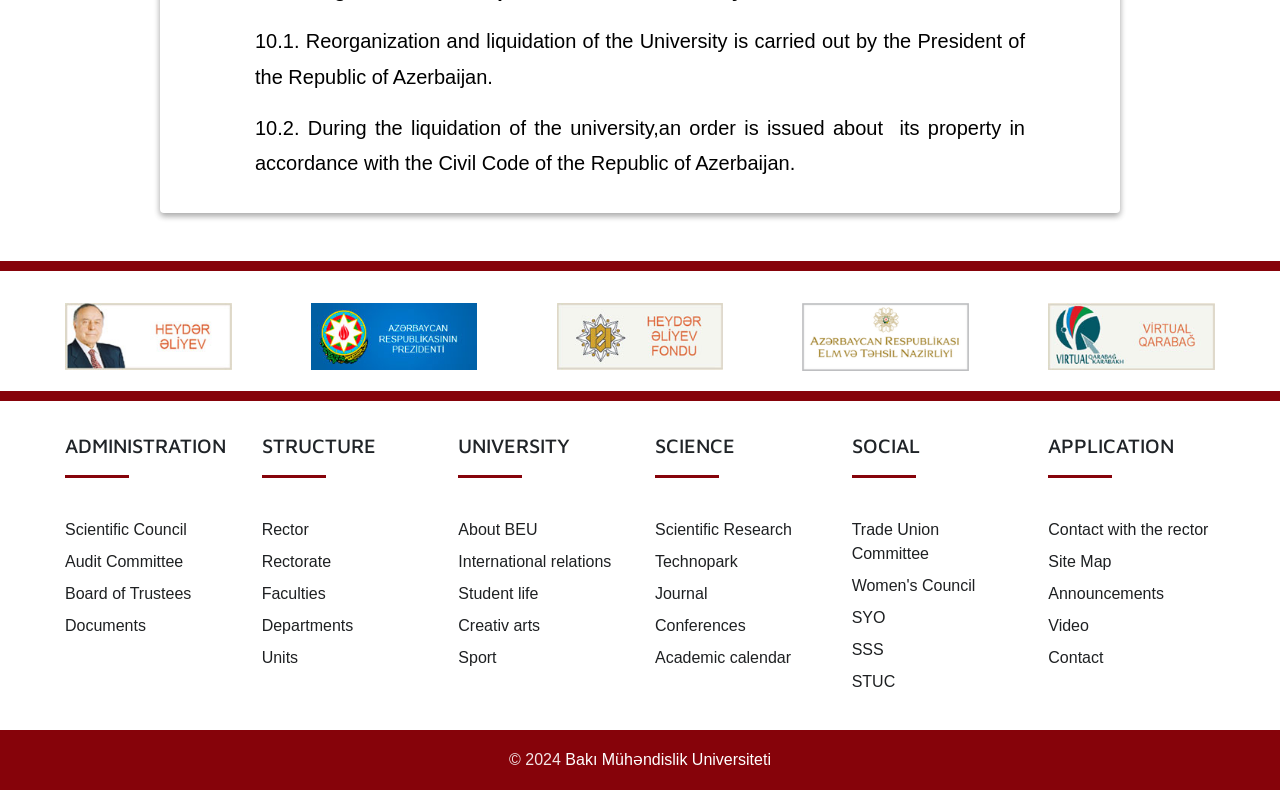Extract the bounding box coordinates of the UI element described: "Board of Trustees". Provide the coordinates in the format [left, top, right, bottom] with values ranging from 0 to 1.

[0.051, 0.741, 0.149, 0.762]